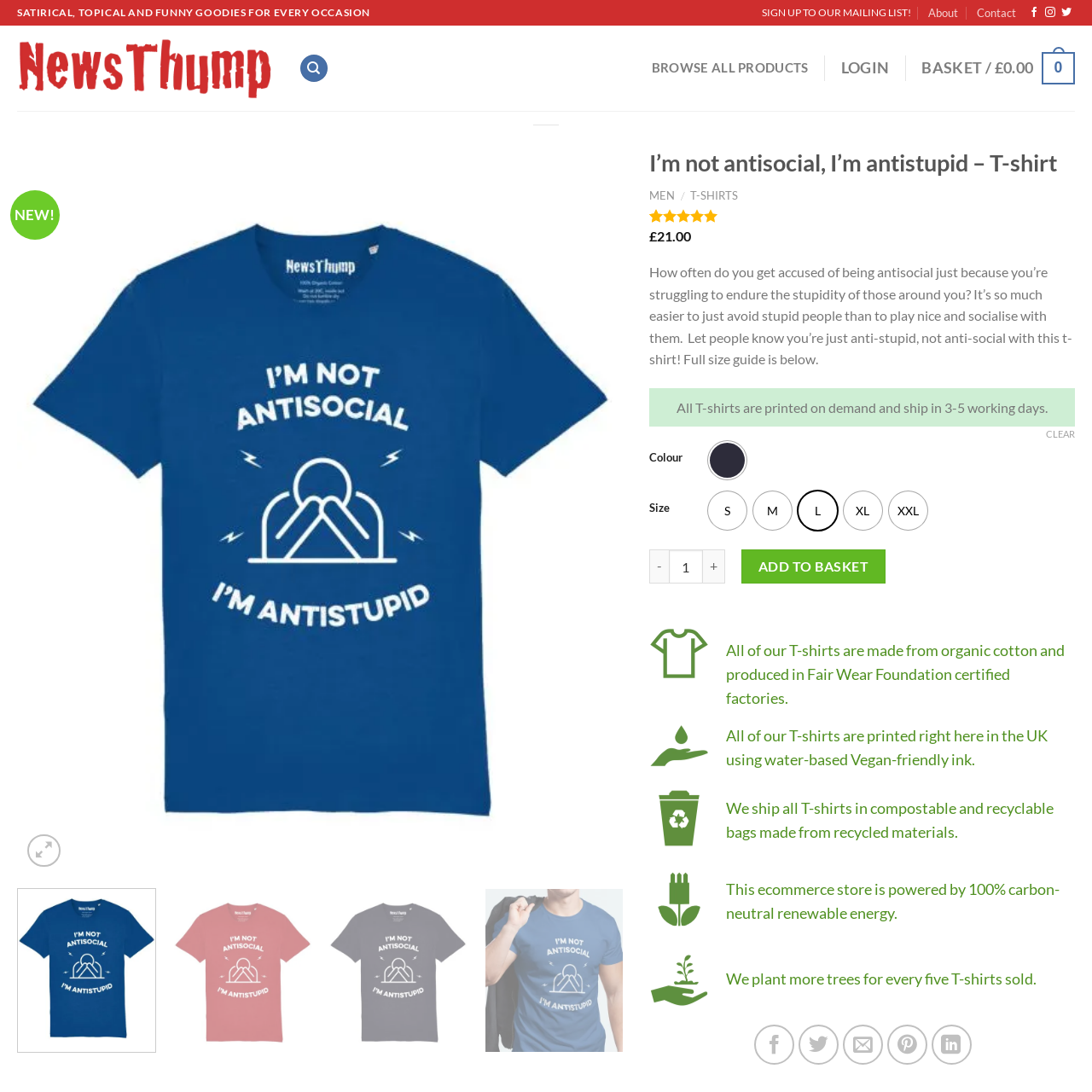Observe the highlighted image and answer the following: What is the purpose of the T-shirt's design?

To express disdain for social interactions driven by perceived ignorance